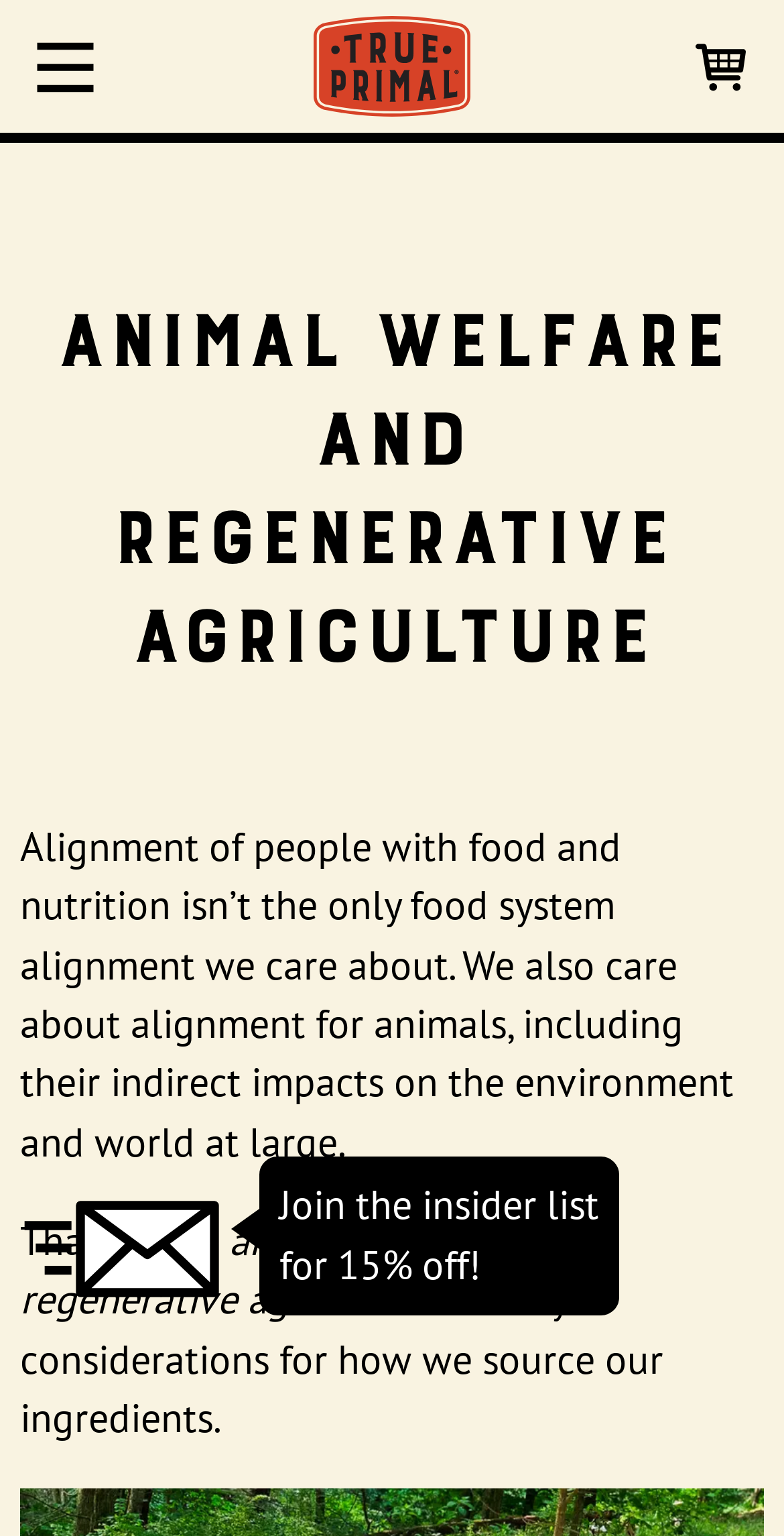Answer the question below in one word or phrase:
What is the topic of the first paragraph?

Food system alignment